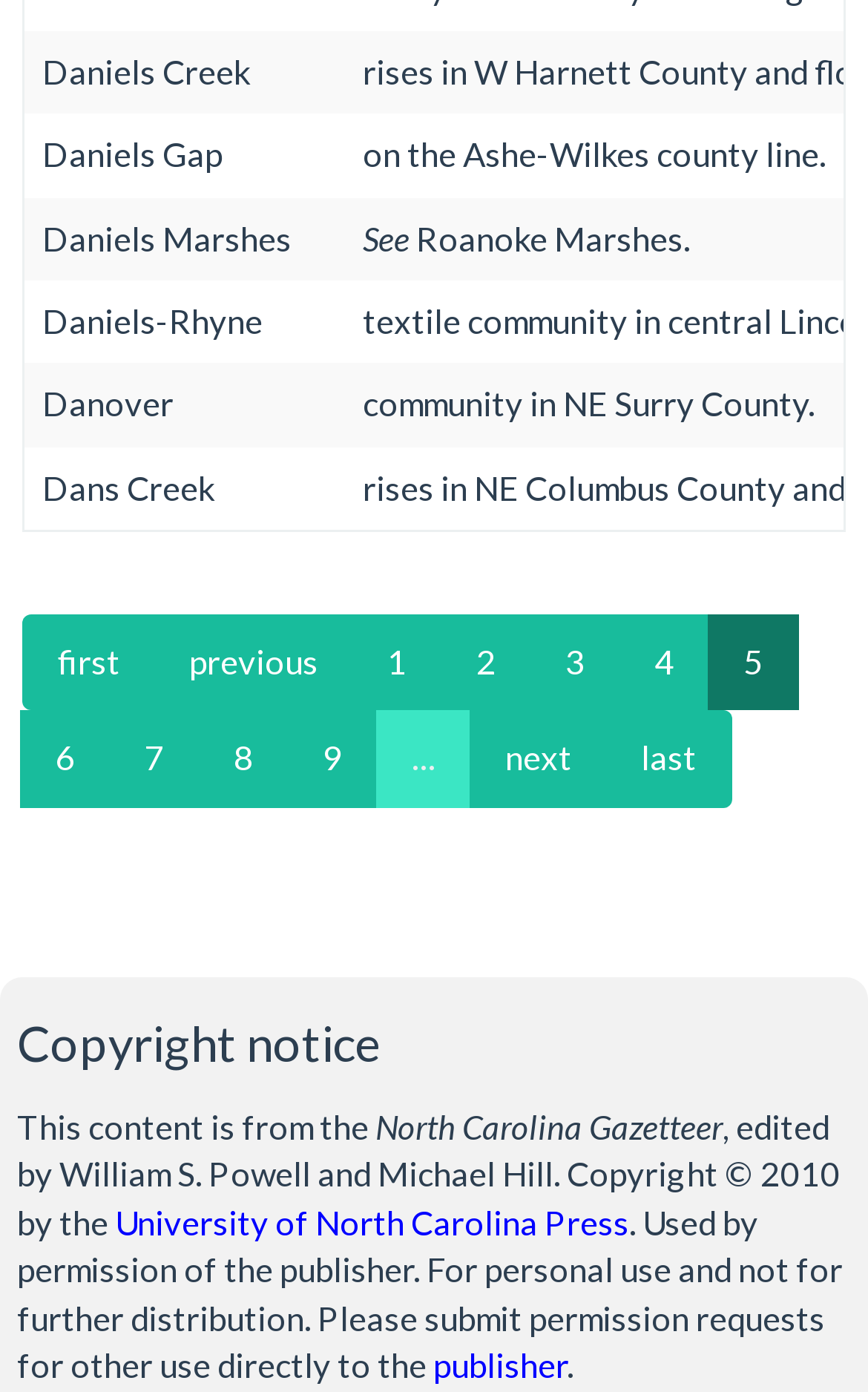What is the publisher of the North Carolina Gazetteer?
From the image, respond using a single word or phrase.

University of North Carolina Press